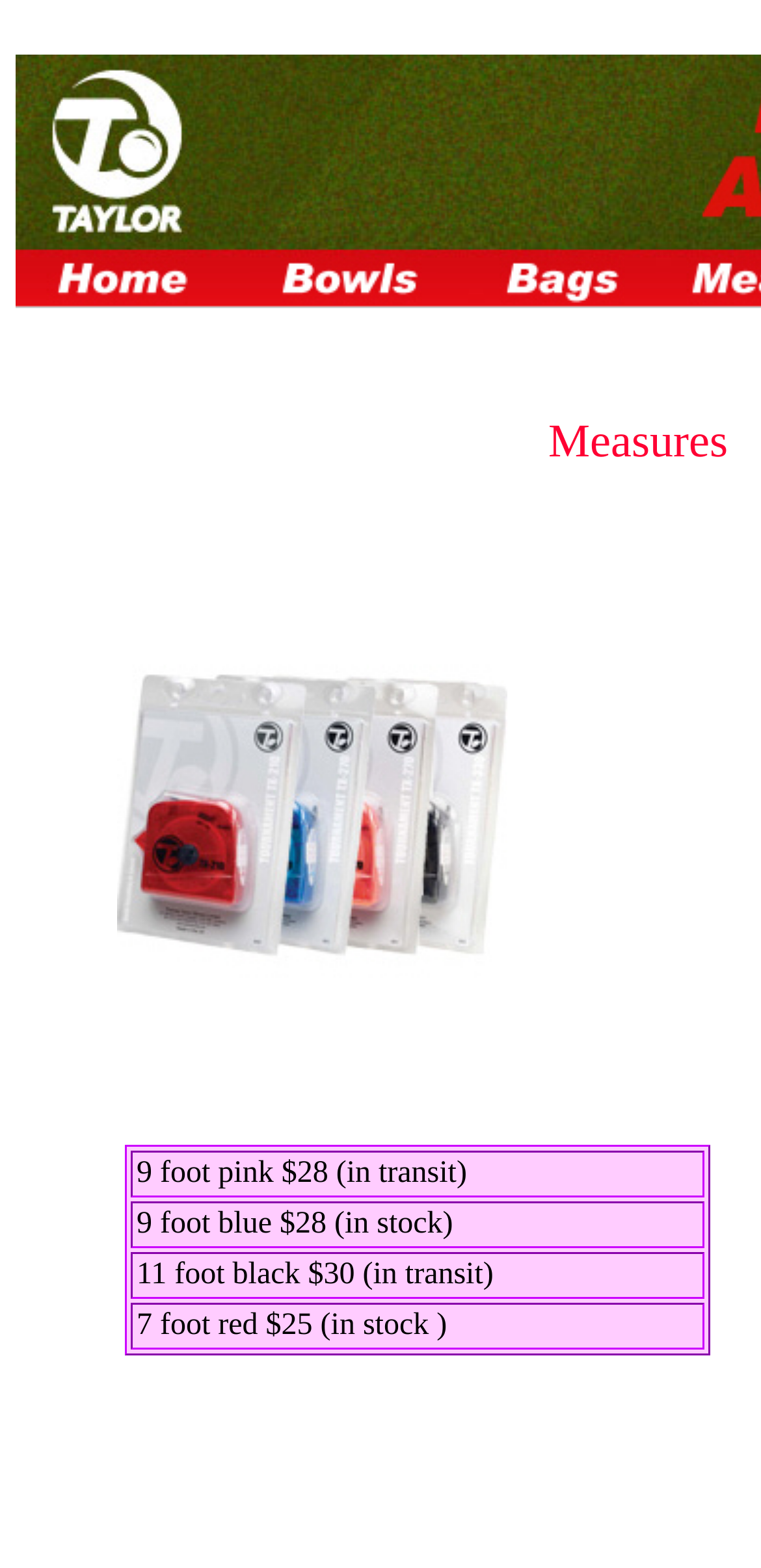Create a detailed summary of all the visual and textual information on the webpage.

The webpage is about "Measures" and appears to be a product catalog or inventory list. At the top, there is a table with two columns, taking up most of the width of the page. The table has two rows, with the first row containing an empty cell on the left and a cell with the text "measures" on the right. The second row has an image on the right, also labeled "measures", which is likely a logo or icon related to the product.

Below the top table, there is another table with two columns, taking up a similar width as the top table. This table has four rows, with each row containing a product description in the right column. The product descriptions include details such as the length, color, price, and availability of the products. The products listed are different types of measures, including 9-foot pink, 9-foot blue, 11-foot black, and 7-foot red measures, with prices ranging from $25 to $30.

The layout of the webpage is organized, with clear separation between the different sections and elements. The use of tables helps to structure the content and make it easy to read. There are no other prominent UI elements or images on the page besides the tables and the single image mentioned earlier.